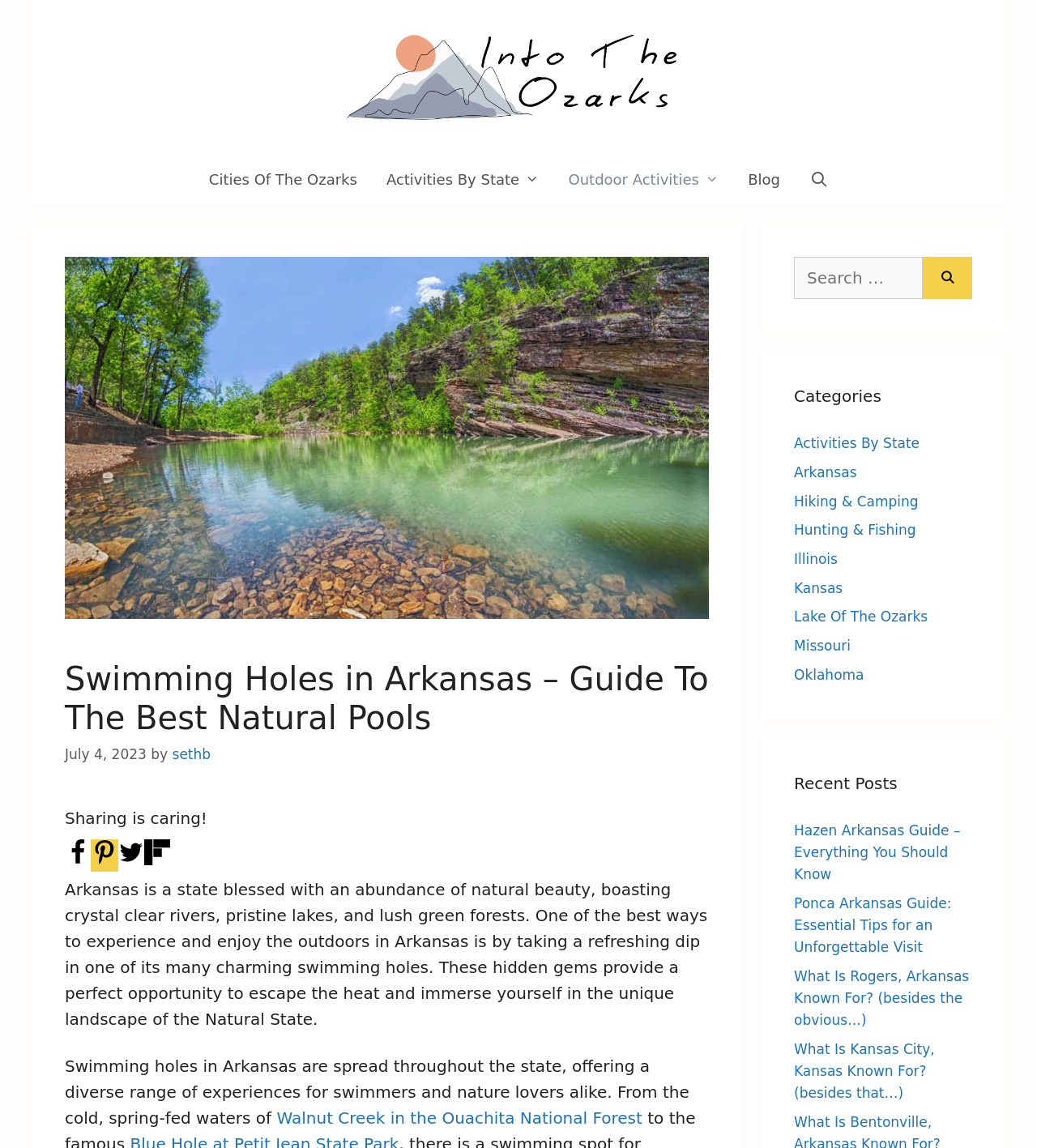Could you please study the image and provide a detailed answer to the question:
What is the category of the blog post 'Hazen Arkansas Guide – Everything You Should Know'?

The category of the blog post 'Hazen Arkansas Guide – Everything You Should Know' is 'Arkansas' as indicated by the link to this post under the 'Recent Posts' section and the presence of other links to Arkansas-related content on the webpage.